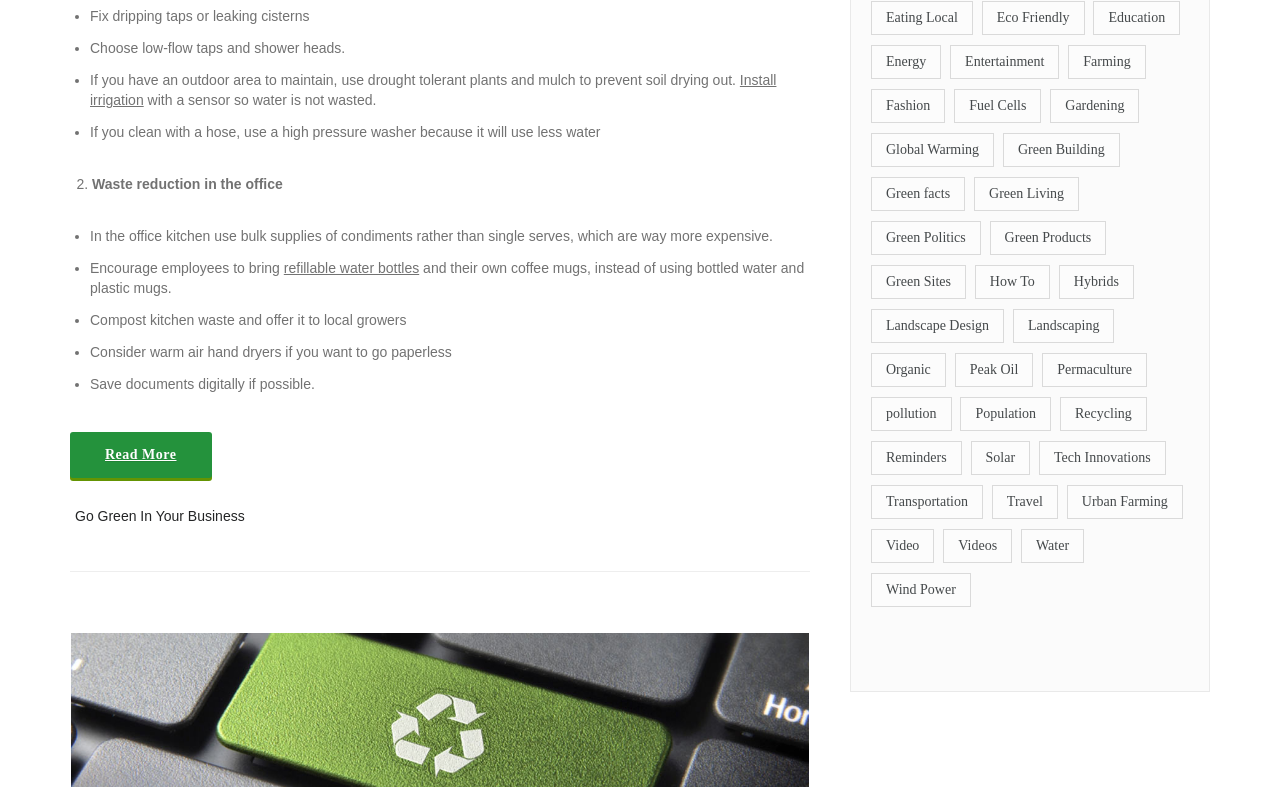What is the topic of the second section?
Based on the screenshot, respond with a single word or phrase.

Waste reduction in the office